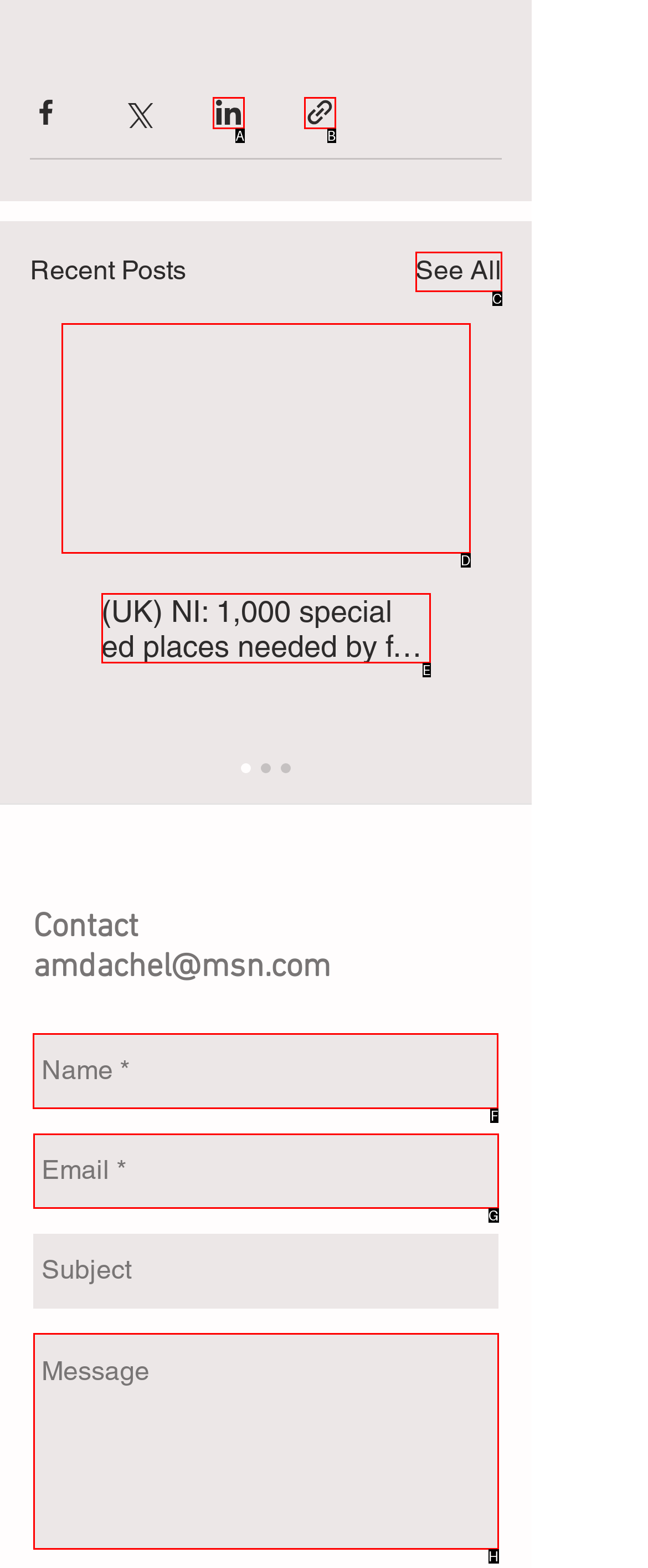Choose the HTML element that needs to be clicked for the given task: Enter your name Respond by giving the letter of the chosen option.

F